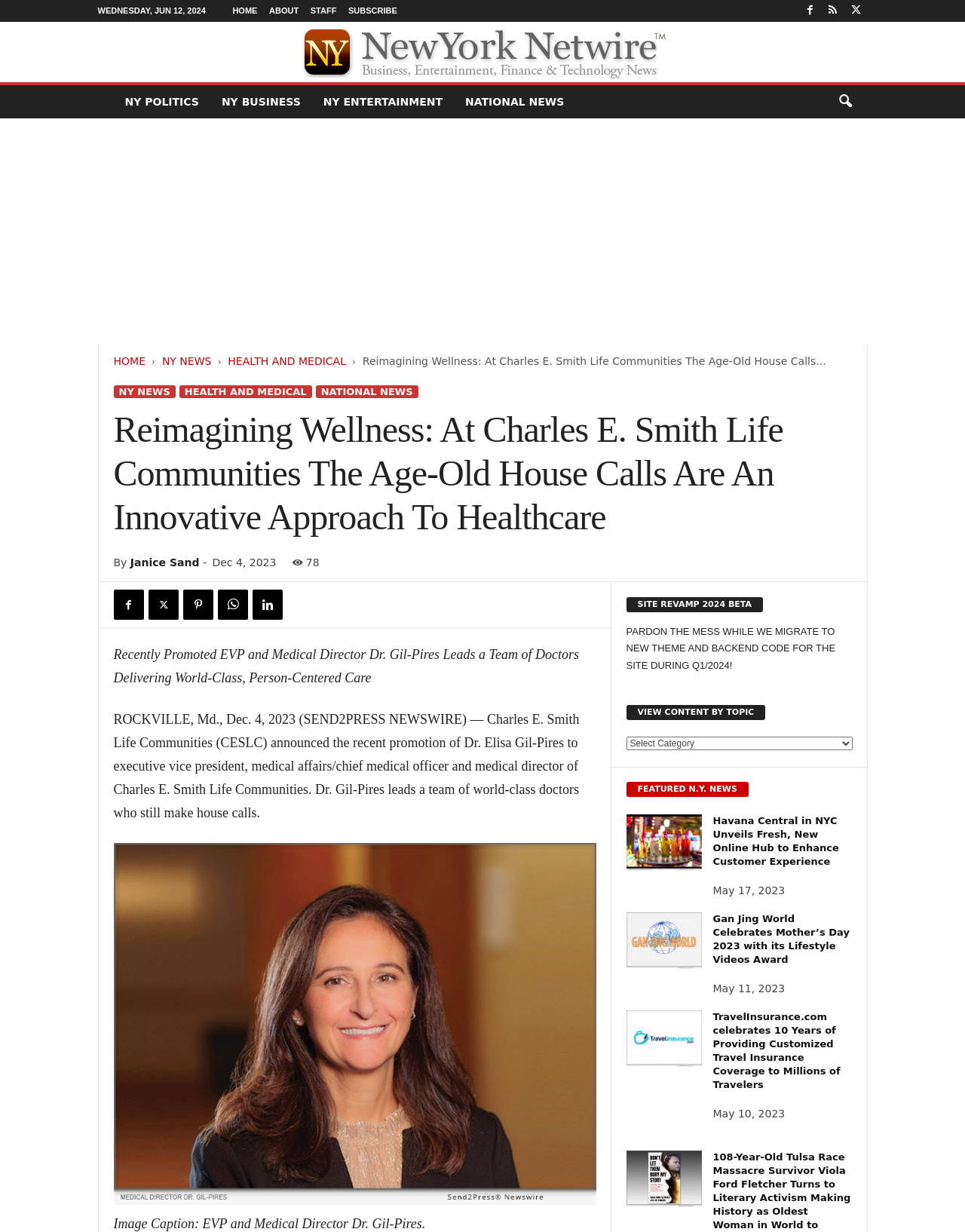Give a comprehensive overview of the webpage, including key elements.

This webpage is a news article page from New York Netwire. At the top, there is a navigation menu with links to "HOME", "ABOUT", "STAFF", and "SUBSCRIBE". Below the navigation menu, there is a section with links to different news categories, including "NY POLITICS", "NY BUSINESS", "NY ENTERTAINMENT", and "NATIONAL NEWS". 

To the right of the news categories section, there is a search icon button. Below the search icon, there is an advertisement iframe. 

The main content of the webpage is an article titled "Reimagining Wellness: At Charles E. Smith Life Communities The Age-Old House Calls Are An Innovative Approach To Healthcare". The article is written by Janice Sand and was published on December 4, 2023. The article features an image of Dr. Elisa Gil-Pires, the EVP and Medical Director of Charles E. Smith Life Communities. 

Below the article, there are several sections with links to other news articles, including "FEATURED N.Y. NEWS" and "VIEW CONTENT BY TOPIC". These sections feature images and summaries of the articles, along with the publication dates. 

At the bottom of the webpage, there is a notice stating "PARDON THE MESS WHILE WE MIGRATE TO NEW THEME AND BACKEND CODE FOR THE SITE DURING Q1/2024!" and a section titled "SITE REVAMP 2024 BETA".